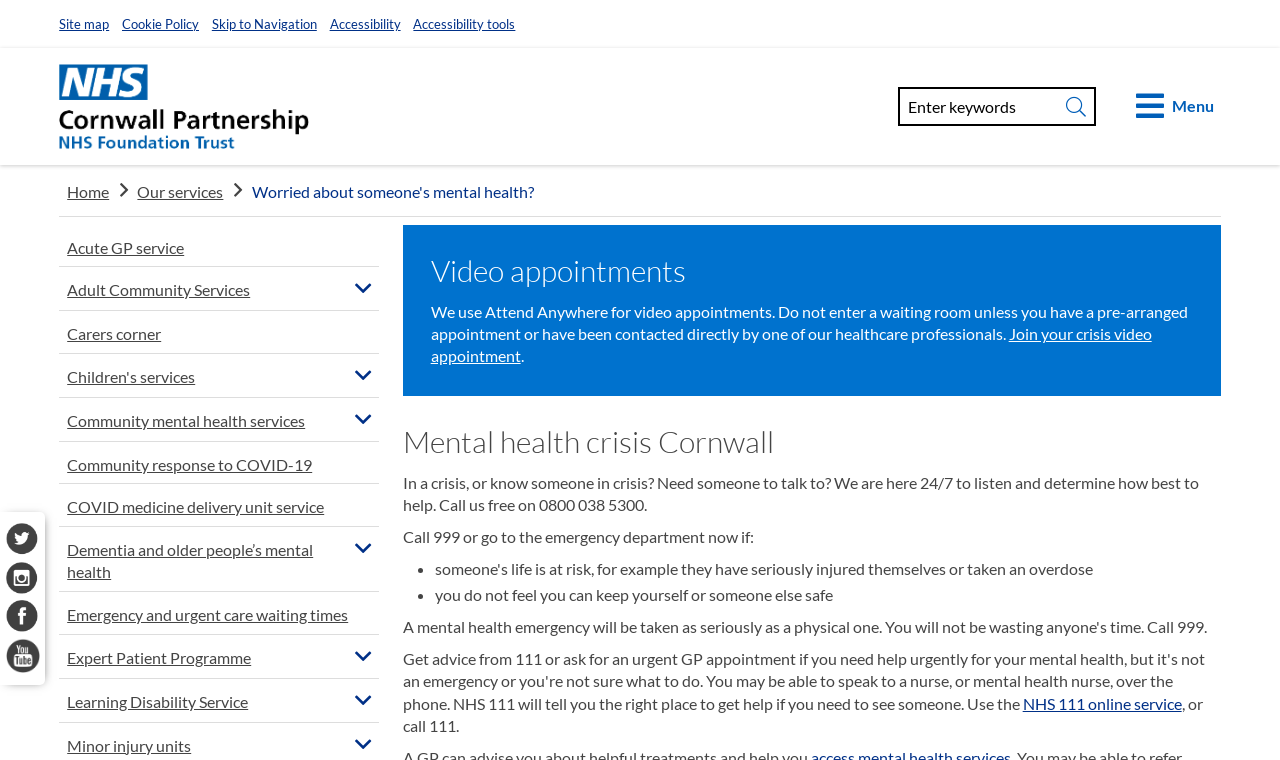Kindly determine the bounding box coordinates for the area that needs to be clicked to execute this instruction: "Call the helpline".

[0.315, 0.622, 0.936, 0.677]